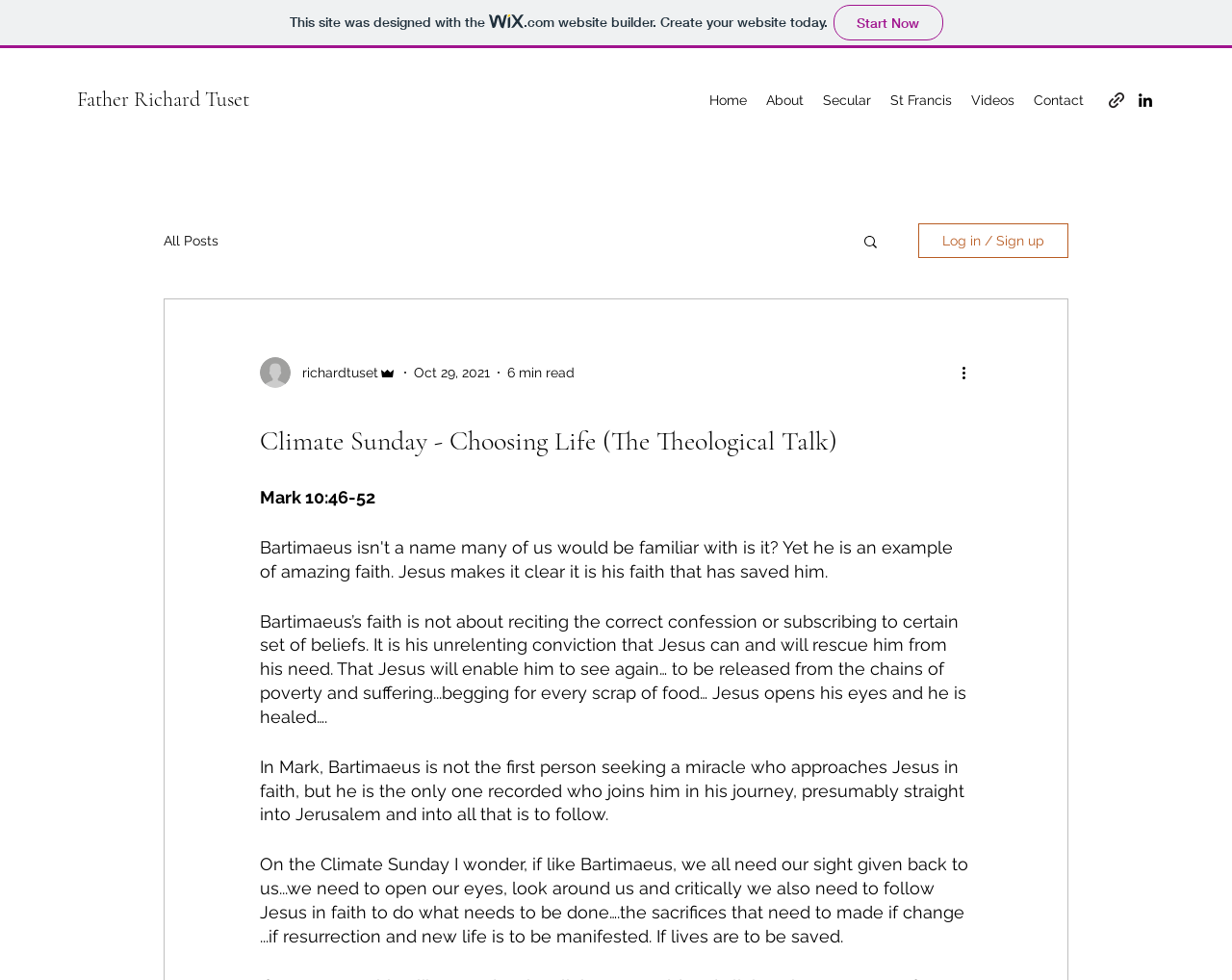Locate the bounding box coordinates of the clickable part needed for the task: "Search for a blog post".

[0.699, 0.238, 0.714, 0.258]